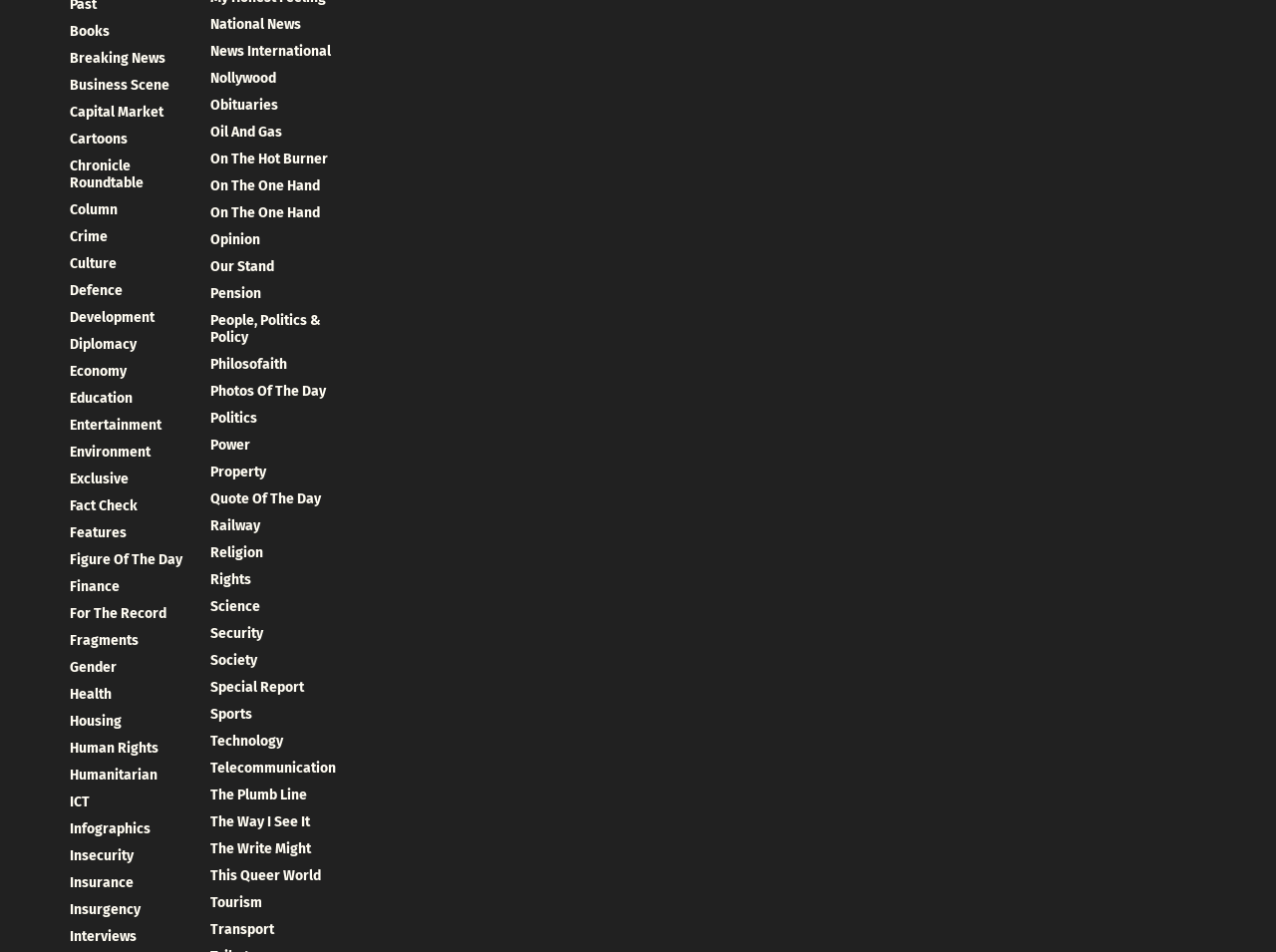Pinpoint the bounding box coordinates of the clickable element needed to complete the instruction: "Explore Sports". The coordinates should be provided as four float numbers between 0 and 1: [left, top, right, bottom].

[0.165, 0.741, 0.198, 0.759]